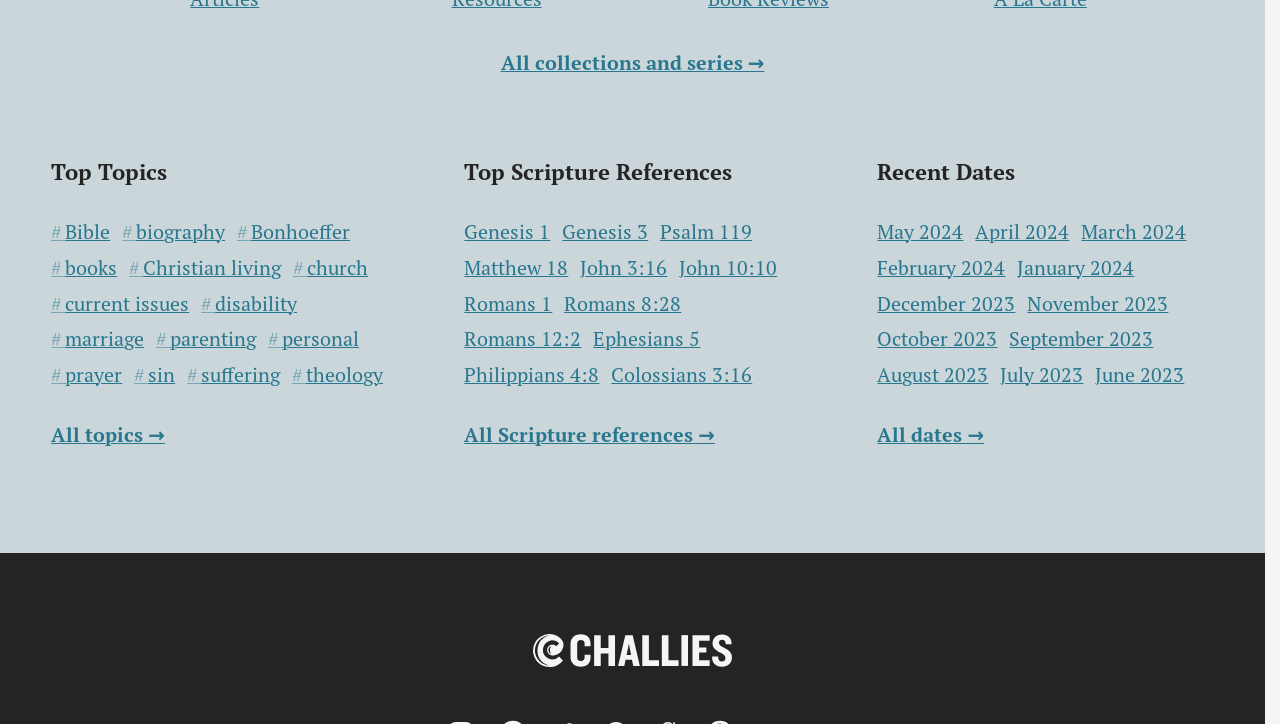Show the bounding box coordinates for the element that needs to be clicked to execute the following instruction: "View the '概述' tab". Provide the coordinates in the form of four float numbers between 0 and 1, i.e., [left, top, right, bottom].

None